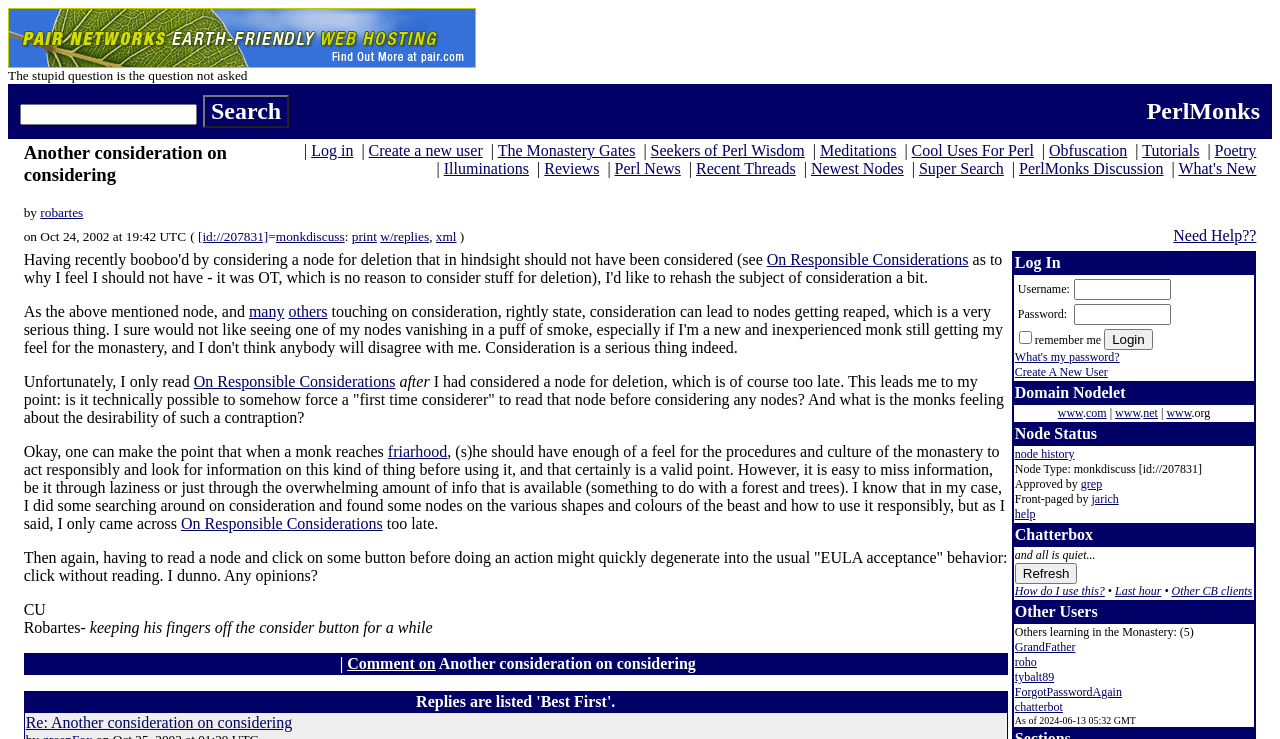Locate the bounding box coordinates of the area where you should click to accomplish the instruction: "Read the node 'Another consideration on considering'".

[0.018, 0.192, 0.182, 0.252]